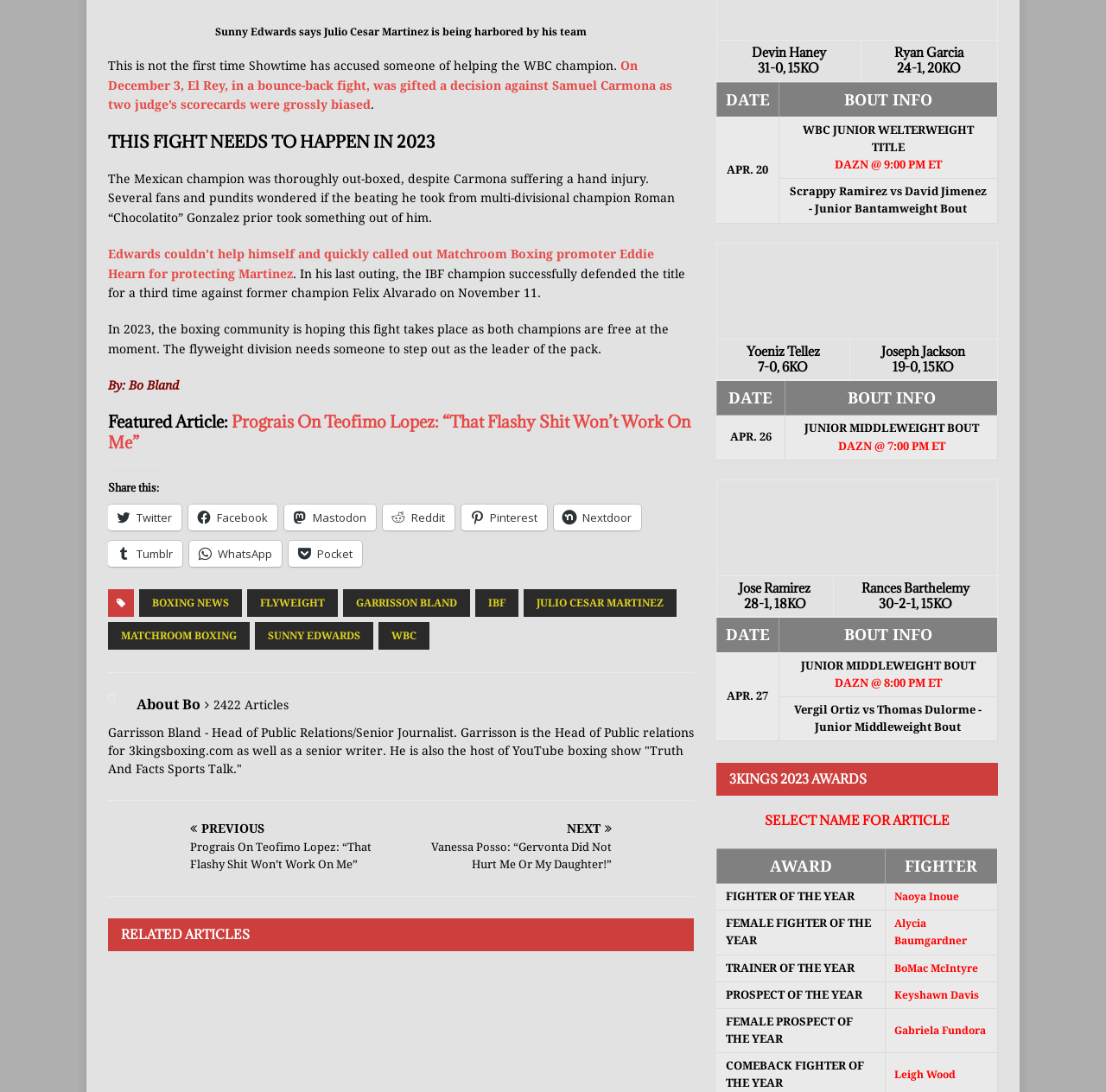Determine the bounding box for the UI element that matches this description: "Pocket".

[0.261, 0.495, 0.327, 0.519]